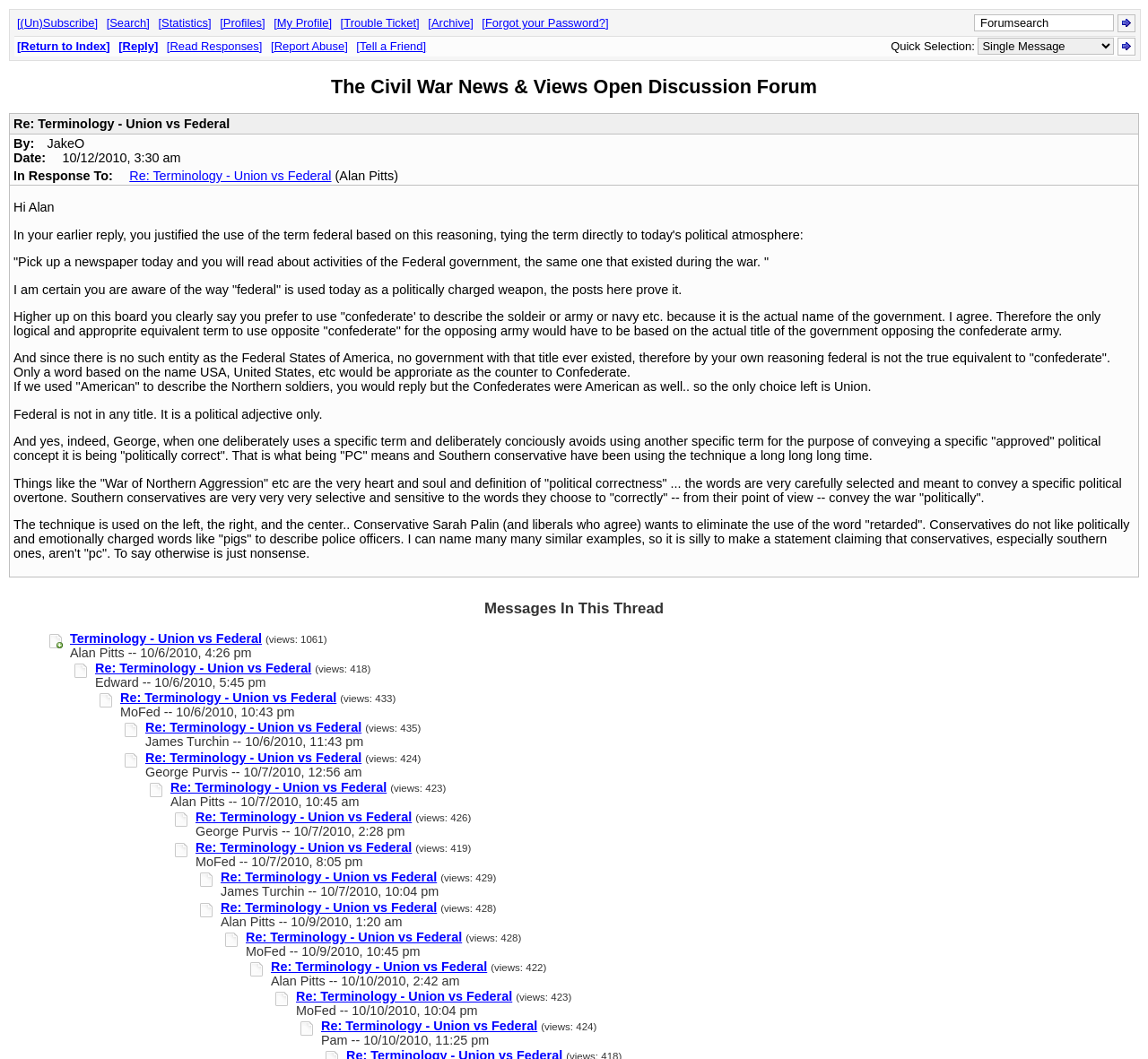Determine the bounding box coordinates of the region that needs to be clicked to achieve the task: "Reply to the post".

[0.103, 0.037, 0.138, 0.05]